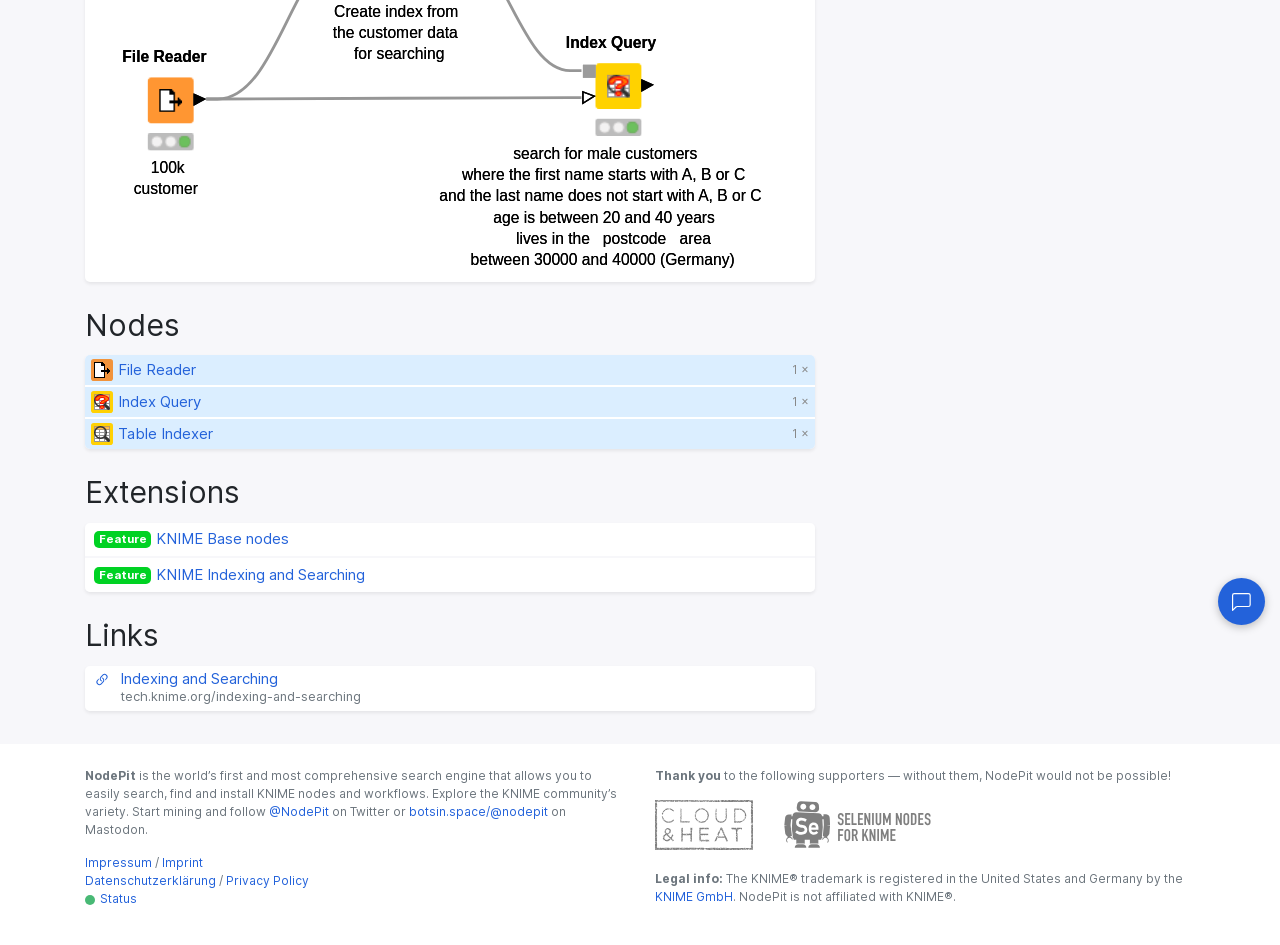Provide the bounding box coordinates for the UI element that is described as: "Privacy Policy".

[0.177, 0.924, 0.241, 0.94]